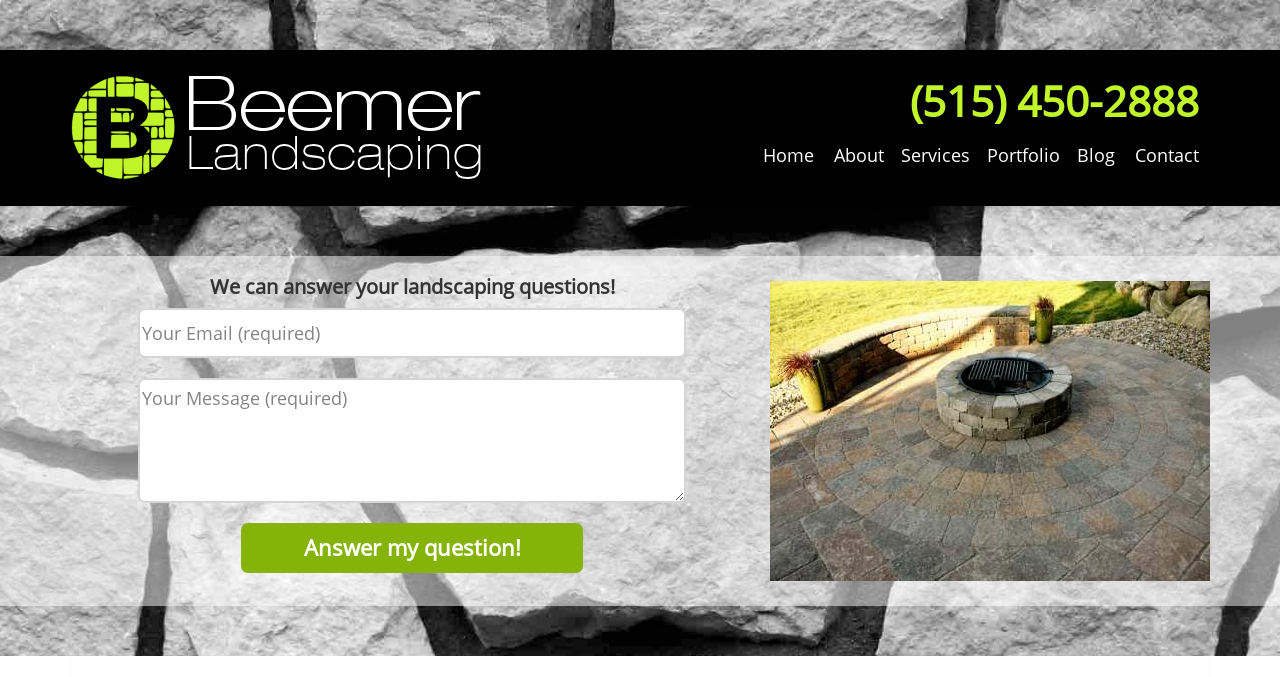Provide a single word or phrase answer to the question: 
What is the phone number to call for landscaping services?

(515) 450-2888